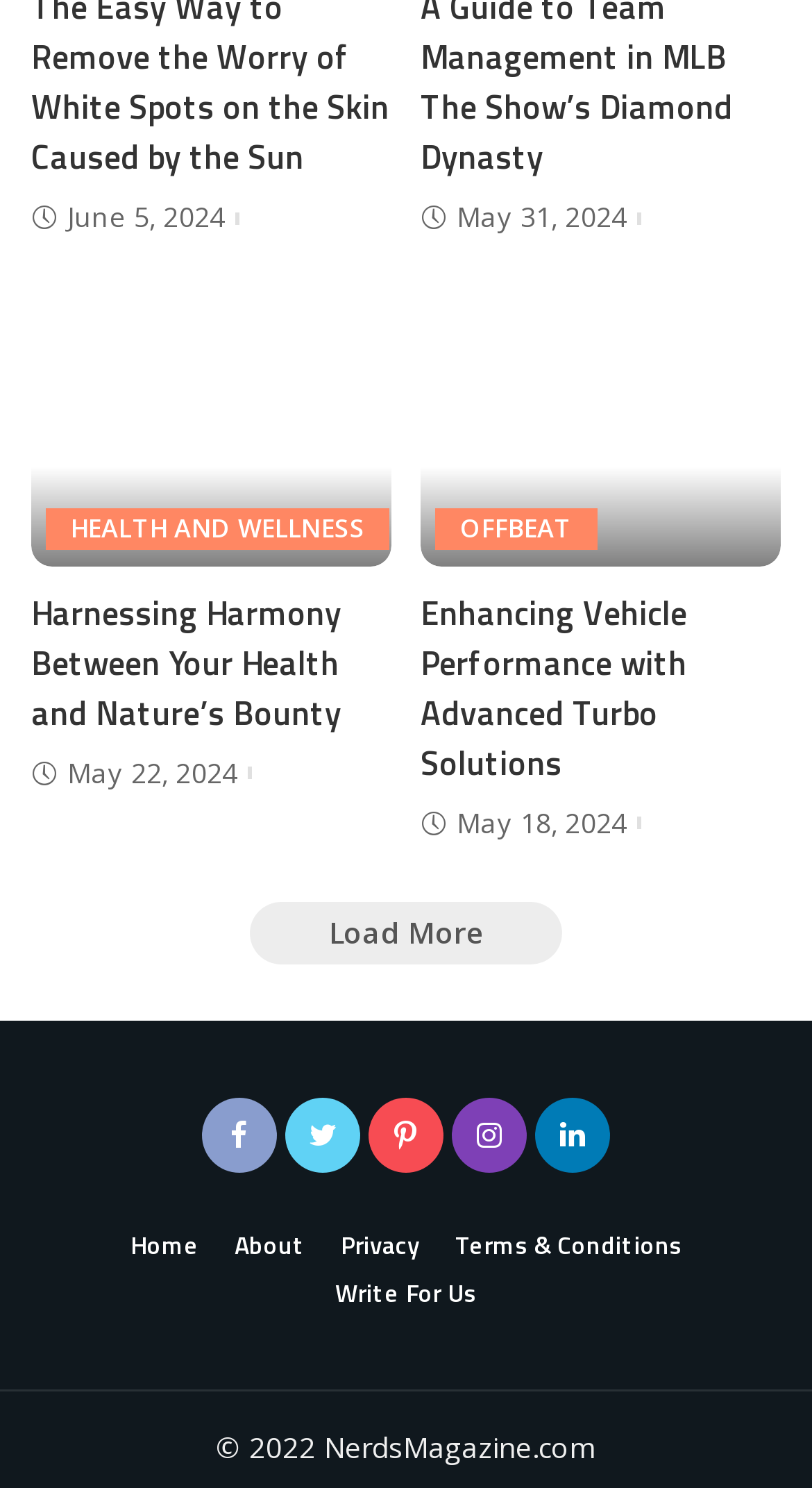What is the date of the first article?
Refer to the image and give a detailed answer to the query.

The first article has an abbreviation element with the text '2024-06-05T18:39:40-05:00', which corresponds to the date 'June 5, 2024'.